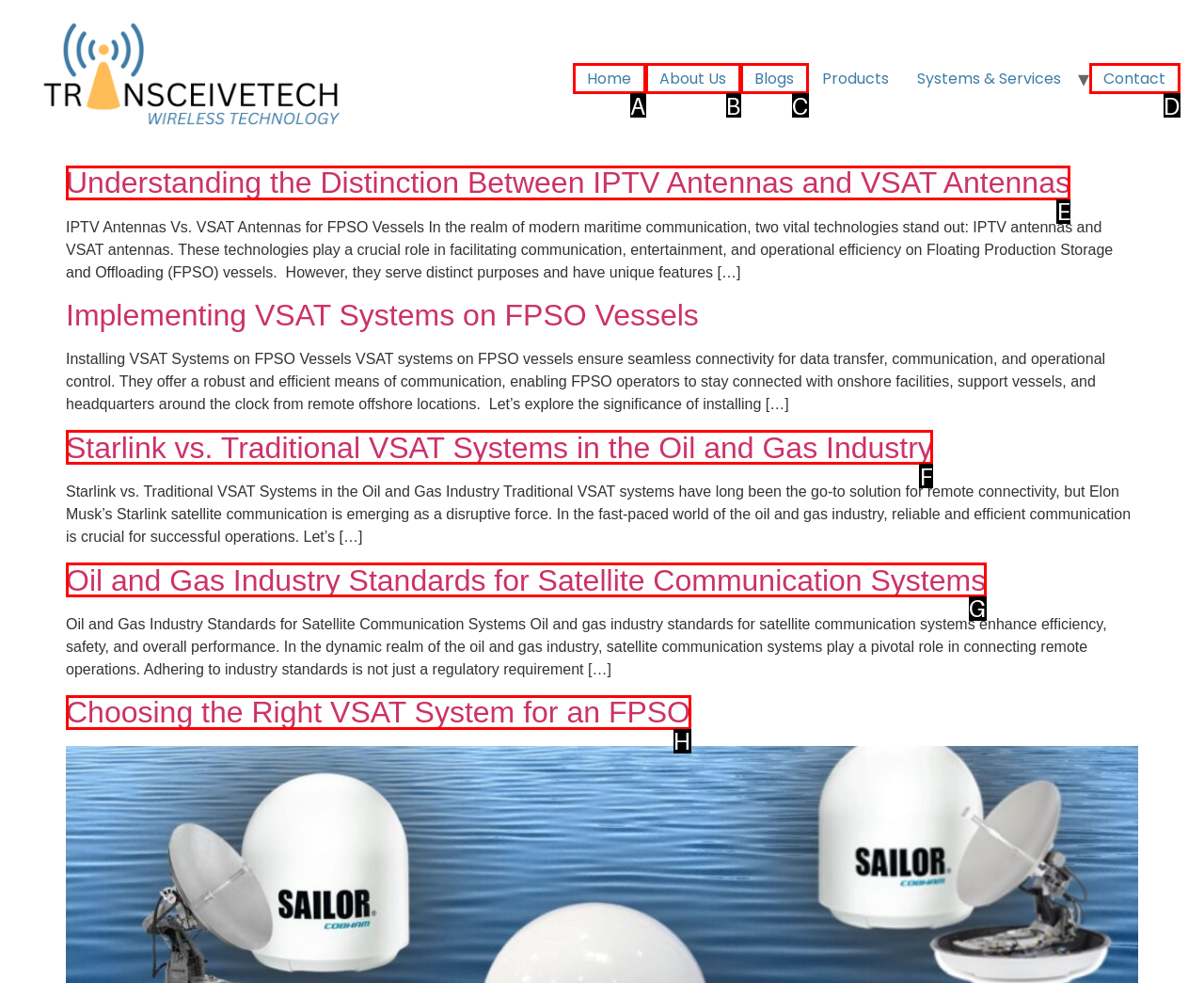Tell me the letter of the correct UI element to click for this instruction: Read the article about Understanding the Distinction Between IPTV Antennas and VSAT Antennas. Answer with the letter only.

E